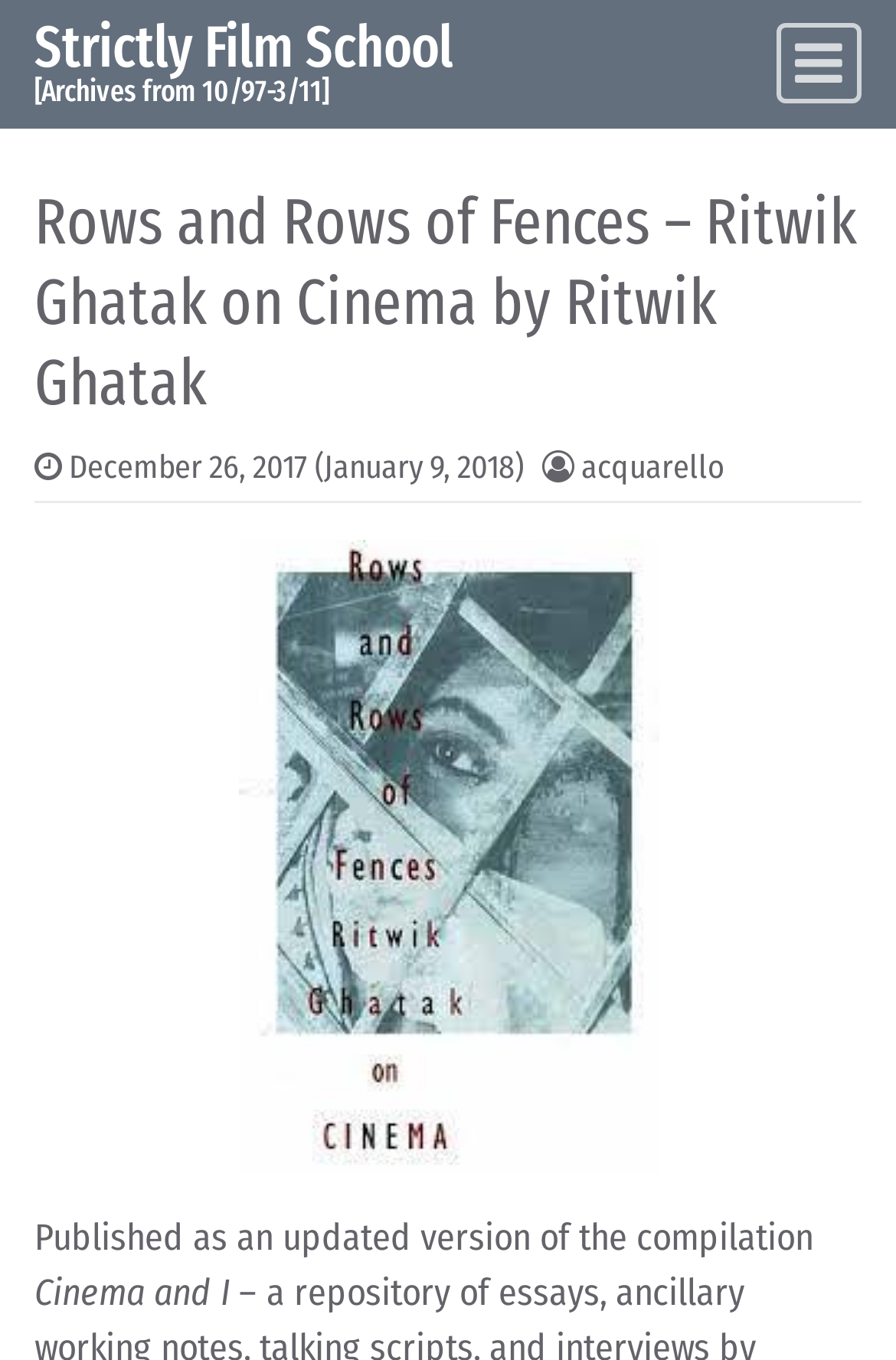Please give a succinct answer to the question in one word or phrase:
Who is the author of the article?

Ritwik Ghatak